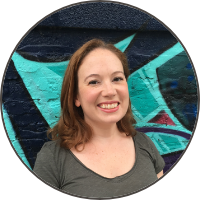Create an elaborate description of the image, covering every aspect.

The image features Elizabeth Hargreaves, one half of the husband-and-wife team behind DoubleBond Studio. She is smiling warmly in front of a vibrant, graffiti-style background characterized by shades of turquoise and blue. Elizabeth is dressed casually in a gray top, embodying a friendly and approachable demeanor. As a designer and front-end developer, she has a strong artistic background, having received her BFA in graphic design. With years of experience working for various companies, she has now dedicated herself to providing exceptional design solutions through DoubleBond Studio, focusing on understanding her clients' unique needs.